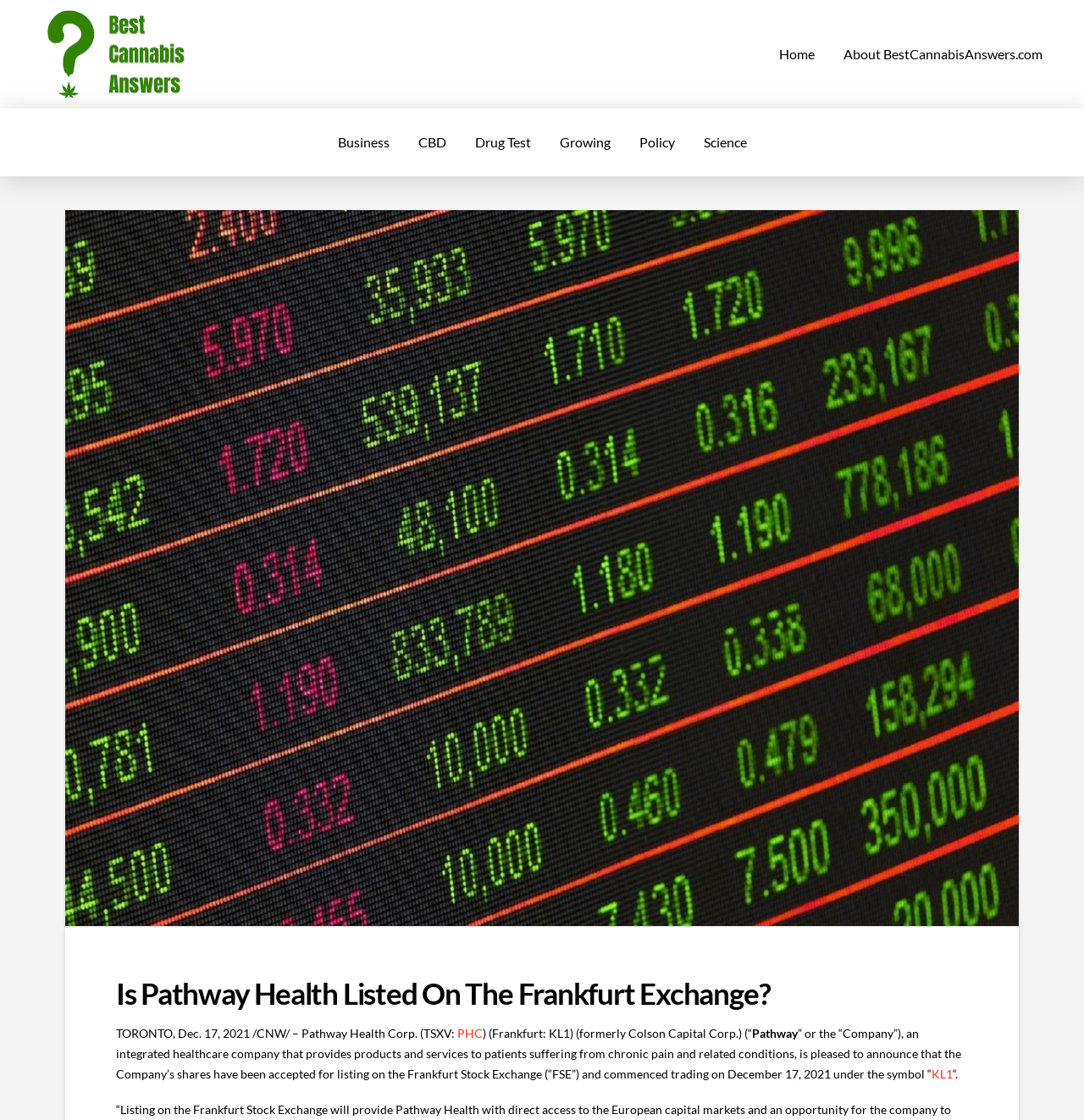Provide the bounding box coordinates of the area you need to click to execute the following instruction: "Click the About BestCannabisAnswers.com link".

[0.765, 0.0, 0.975, 0.097]